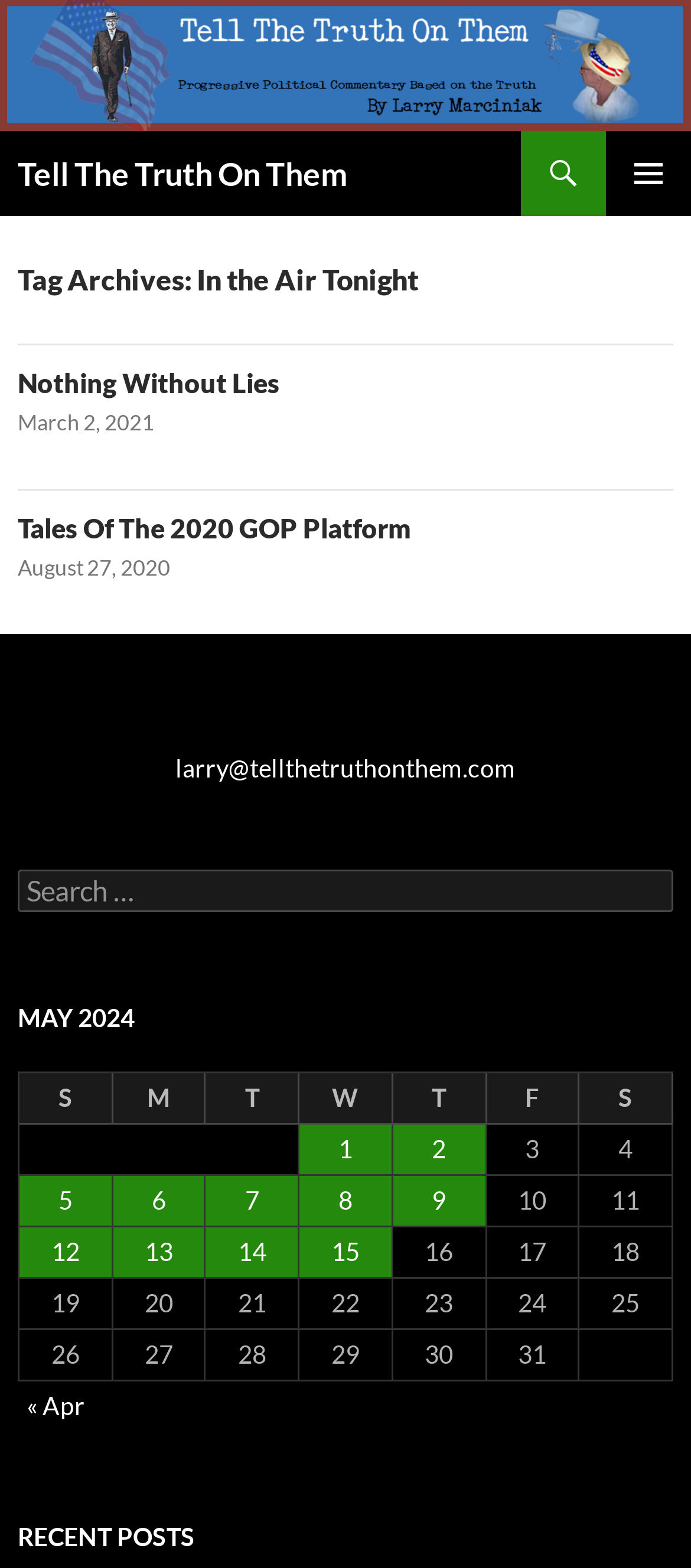Extract the bounding box coordinates of the UI element described: "August 27, 2020". Provide the coordinates in the format [left, top, right, bottom] with values ranging from 0 to 1.

[0.026, 0.354, 0.246, 0.371]